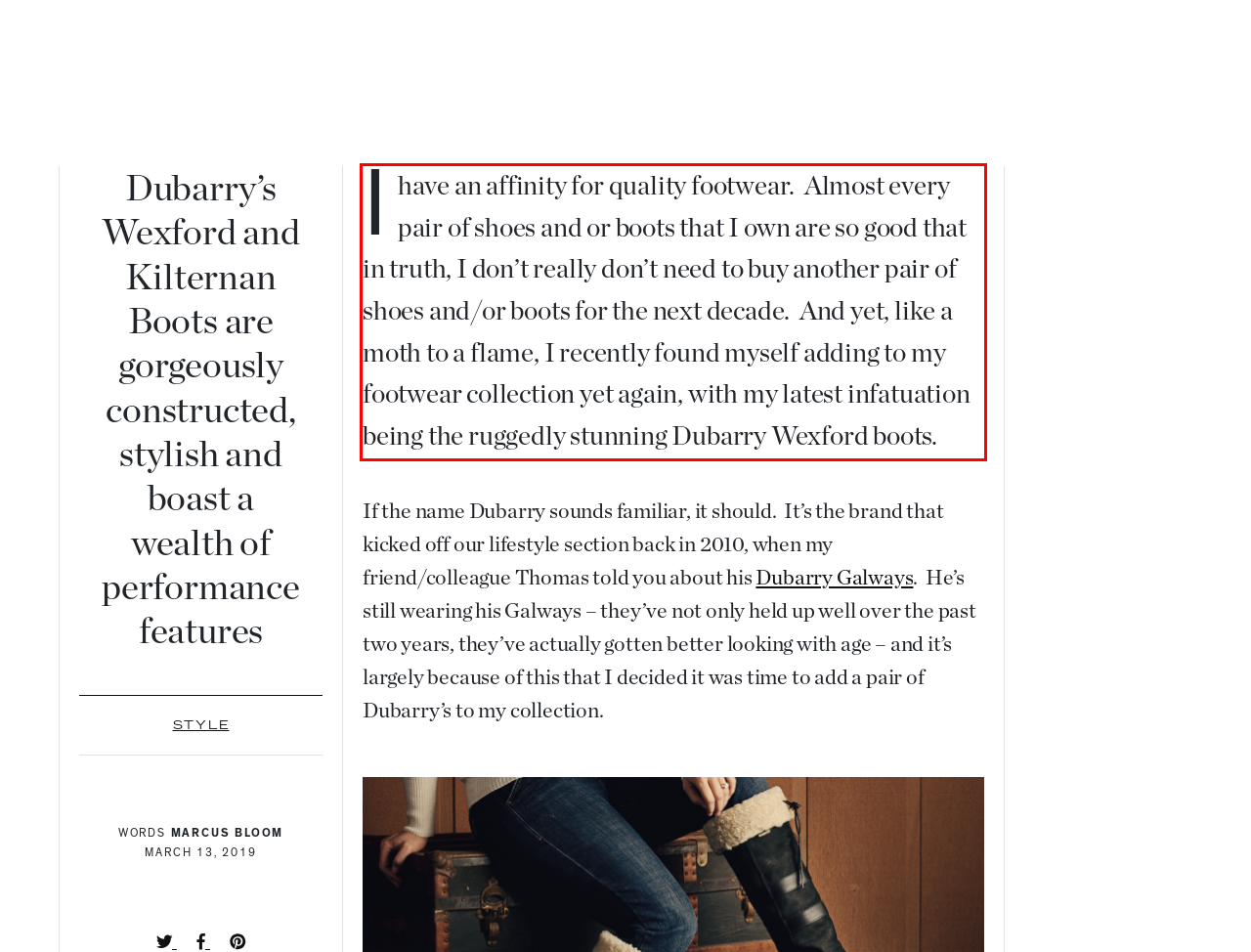Given a screenshot of a webpage, locate the red bounding box and extract the text it encloses.

Ihave an affinity for quality footwear. Almost every pair of shoes and or boots that I own are so good that in truth, I don’t really don’t need to buy another pair of shoes and/or boots for the next decade. And yet, like a moth to a flame, I recently found myself adding to my footwear collection yet again, with my latest infatuation being the ruggedly stunning Dubarry Wexford boots.